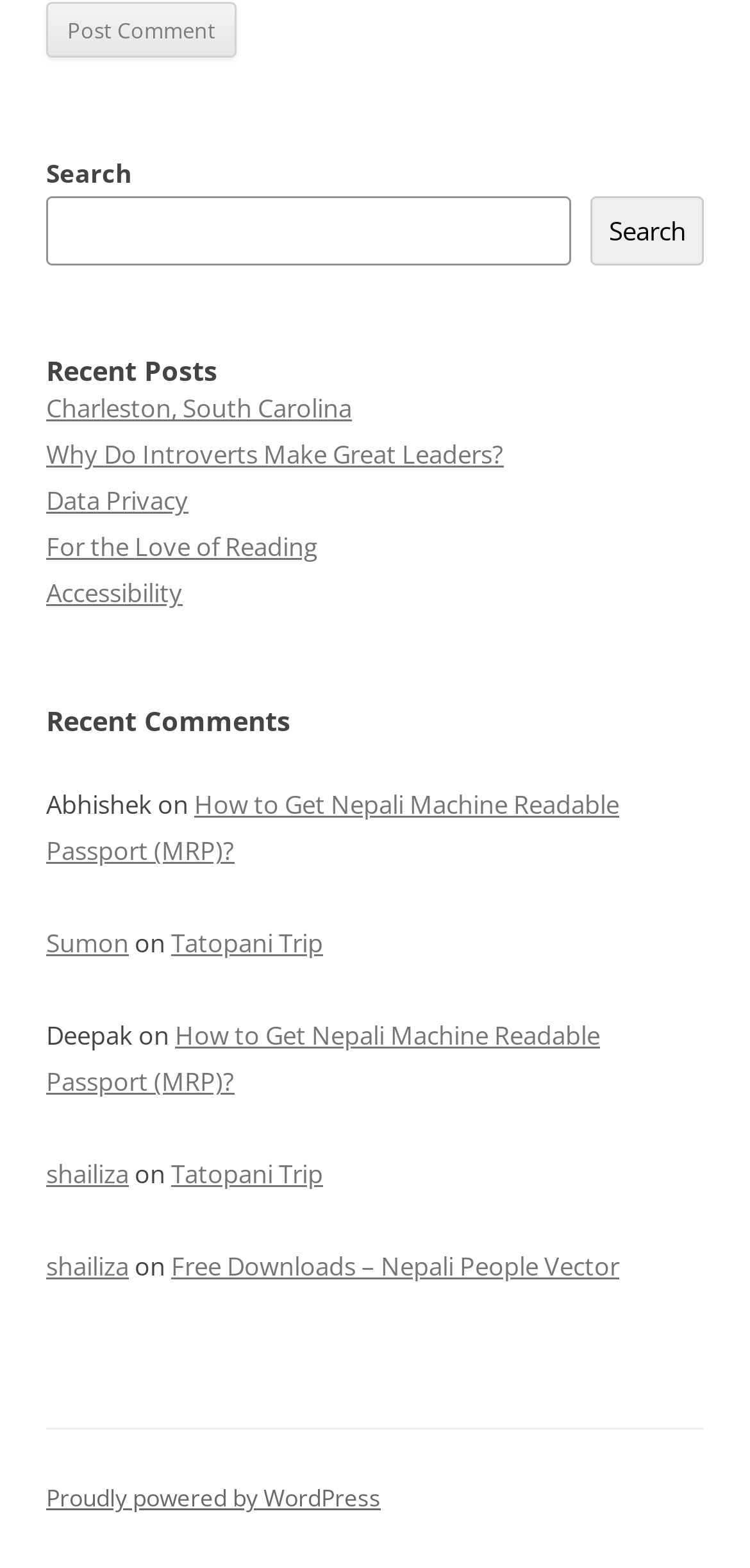Please study the image and answer the question comprehensively:
What is the category of the link 'Charleston, South Carolina'?

The link 'Charleston, South Carolina' is located under the heading 'Recent Posts', which suggests that it is a recent post or article on the webpage.